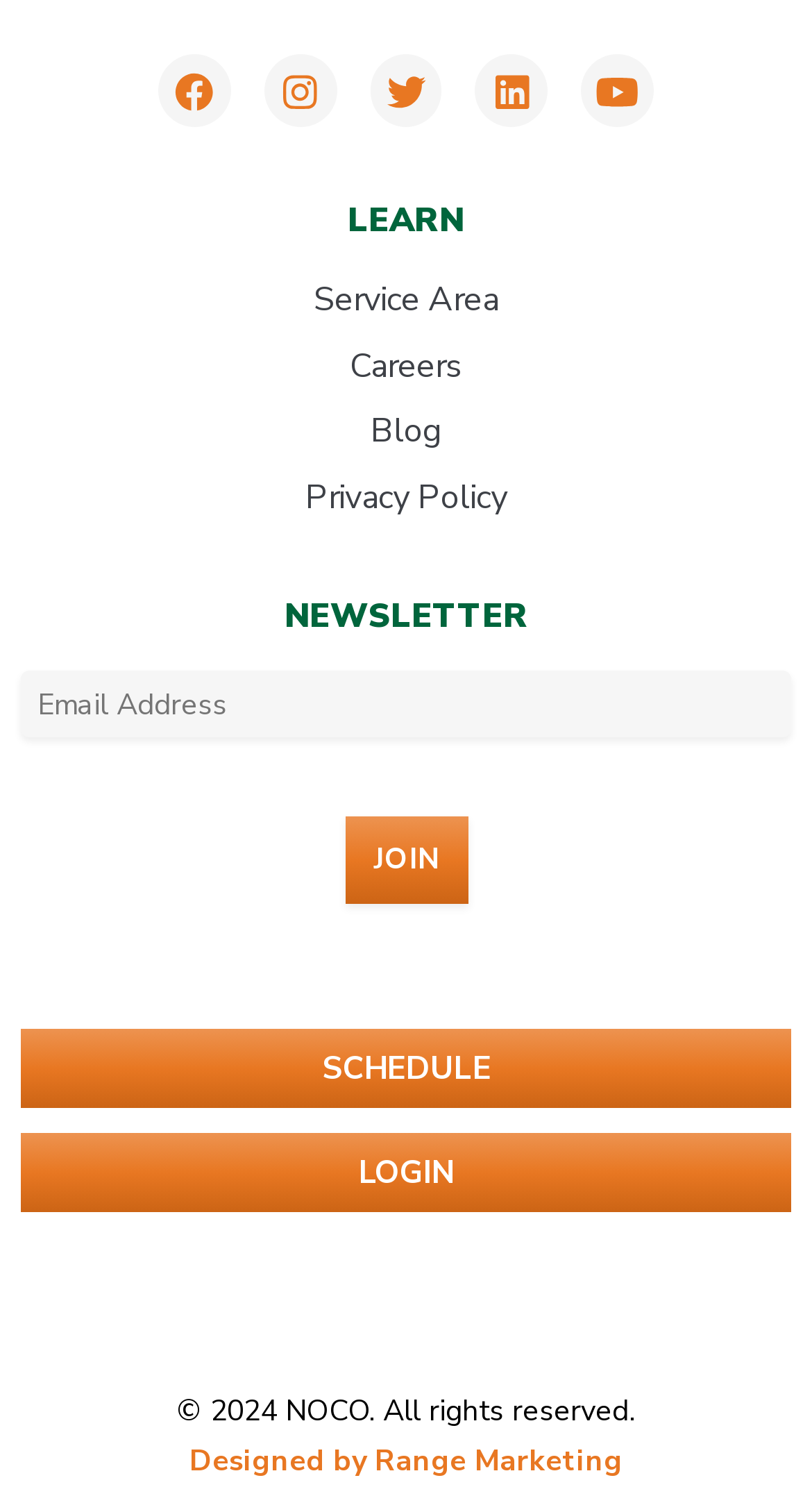Determine the bounding box coordinates of the element's region needed to click to follow the instruction: "Schedule a meeting". Provide these coordinates as four float numbers between 0 and 1, formatted as [left, top, right, bottom].

[0.026, 0.68, 0.974, 0.733]